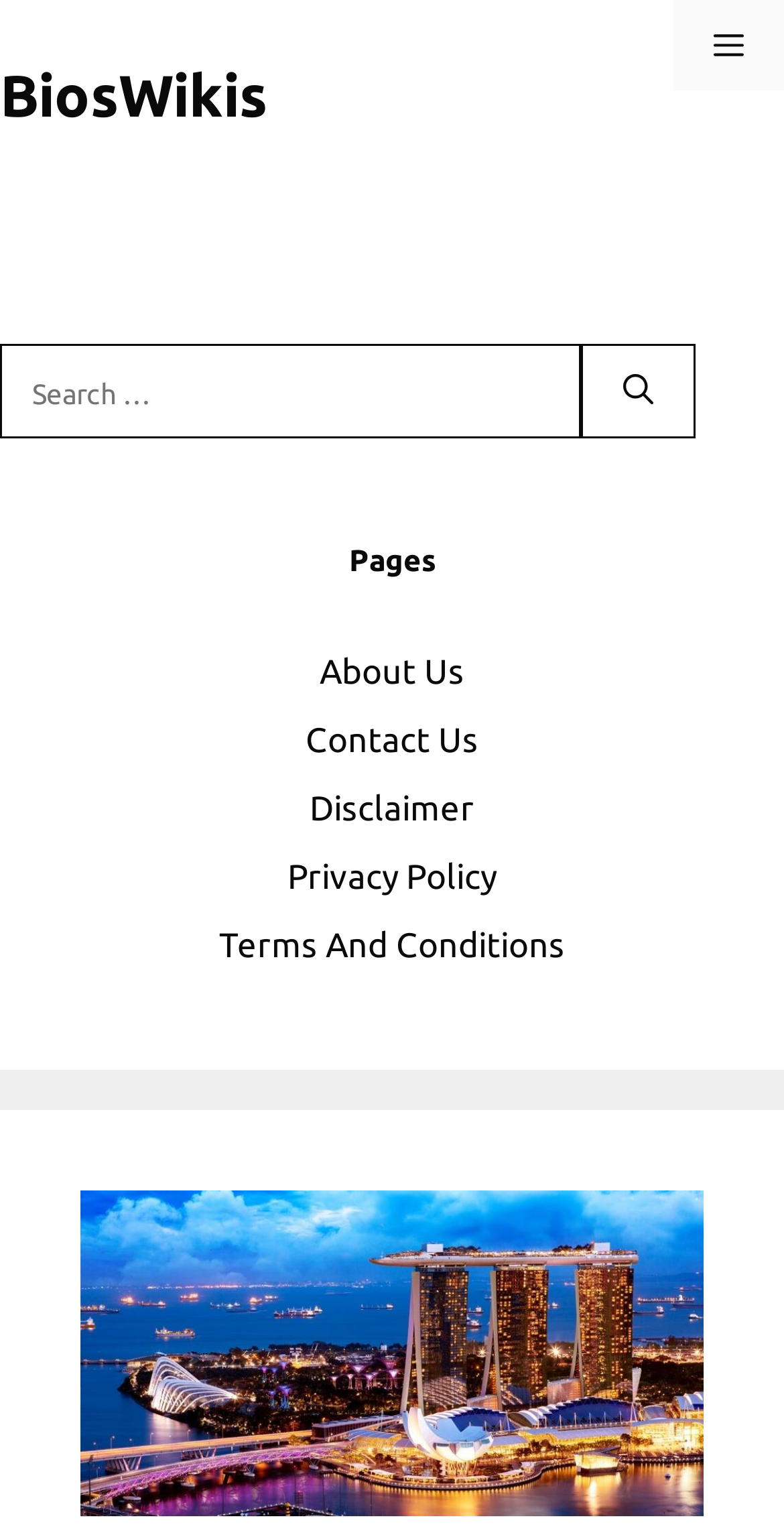Please locate the bounding box coordinates for the element that should be clicked to achieve the following instruction: "Learn about 'HooYu Video-ID Engine'". Ensure the coordinates are given as four float numbers between 0 and 1, i.e., [left, top, right, bottom].

None